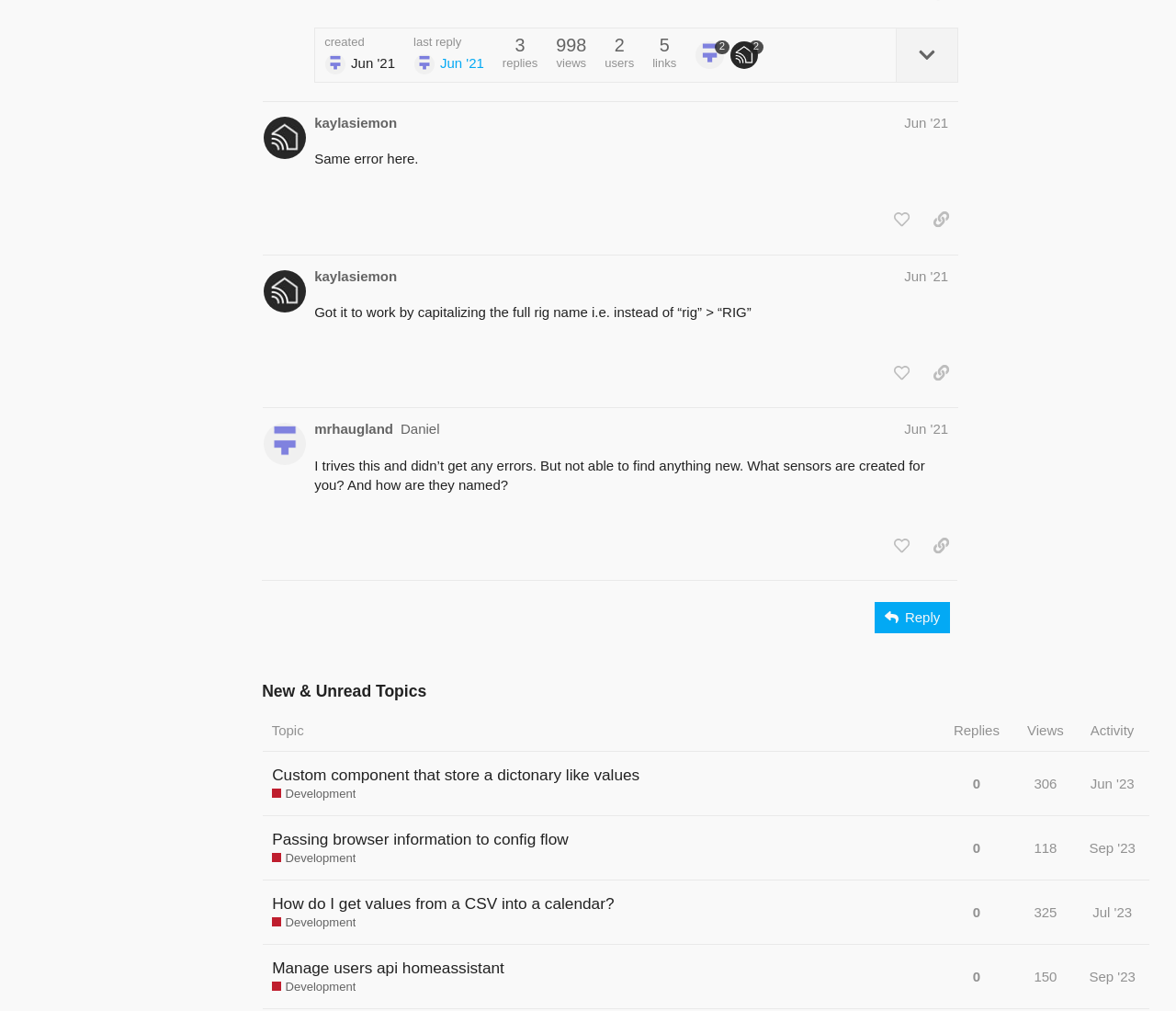Identify the bounding box for the UI element described as: "last replyJun '21". Ensure the coordinates are four float numbers between 0 and 1, formatted as [left, top, right, bottom].

[0.352, 0.035, 0.412, 0.074]